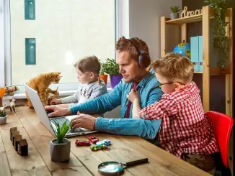What is the source of light in the room?
Use the image to give a comprehensive and detailed response to the question.

The large window in the background allows natural light to flood the room, creating a bright and airy atmosphere. This suggests that the room is well-lit and comfortable, which is conducive to productivity and relaxation.